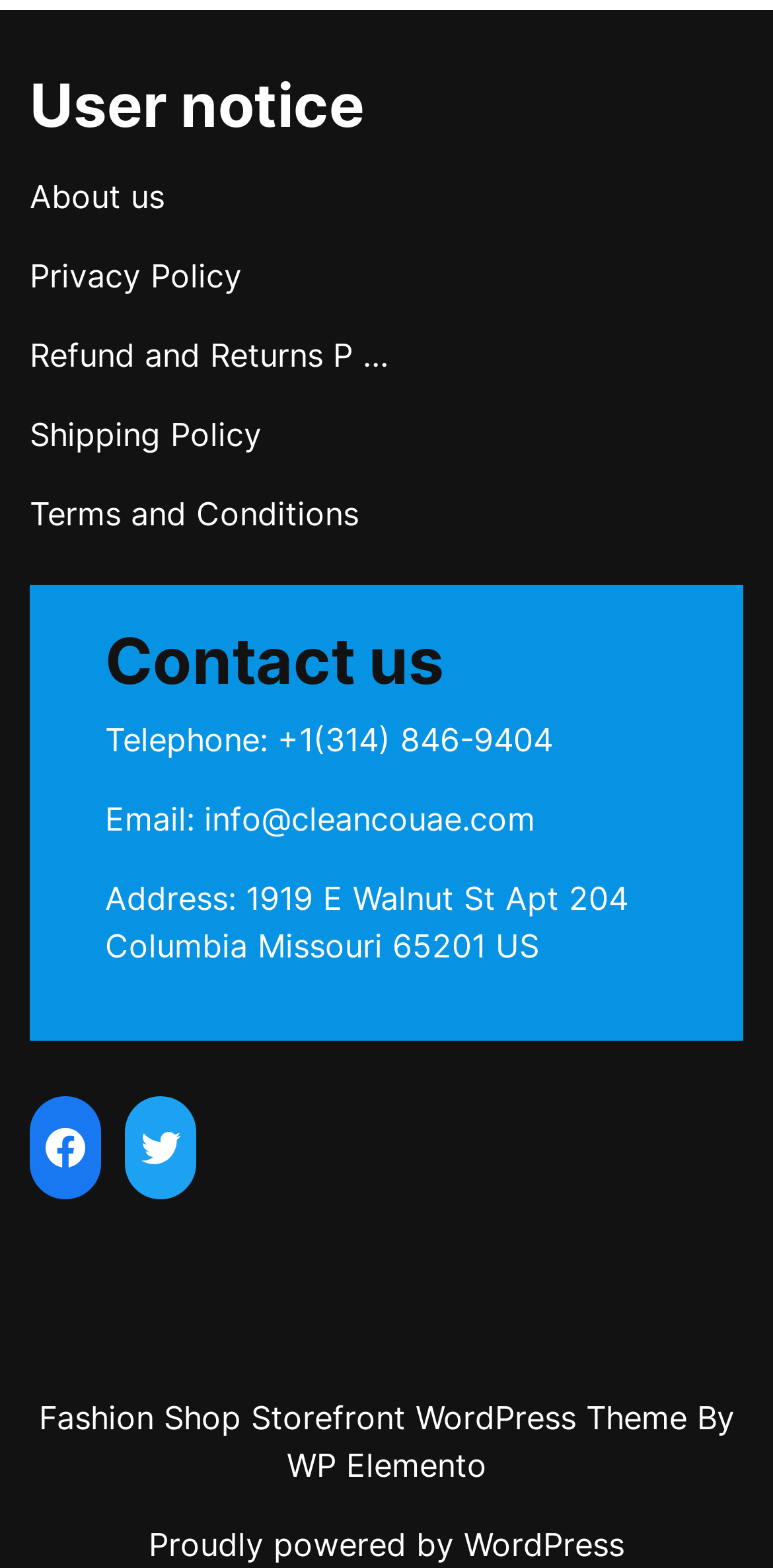Locate the coordinates of the bounding box for the clickable region that fulfills this instruction: "Contact us via Telephone".

[0.136, 0.459, 0.715, 0.484]